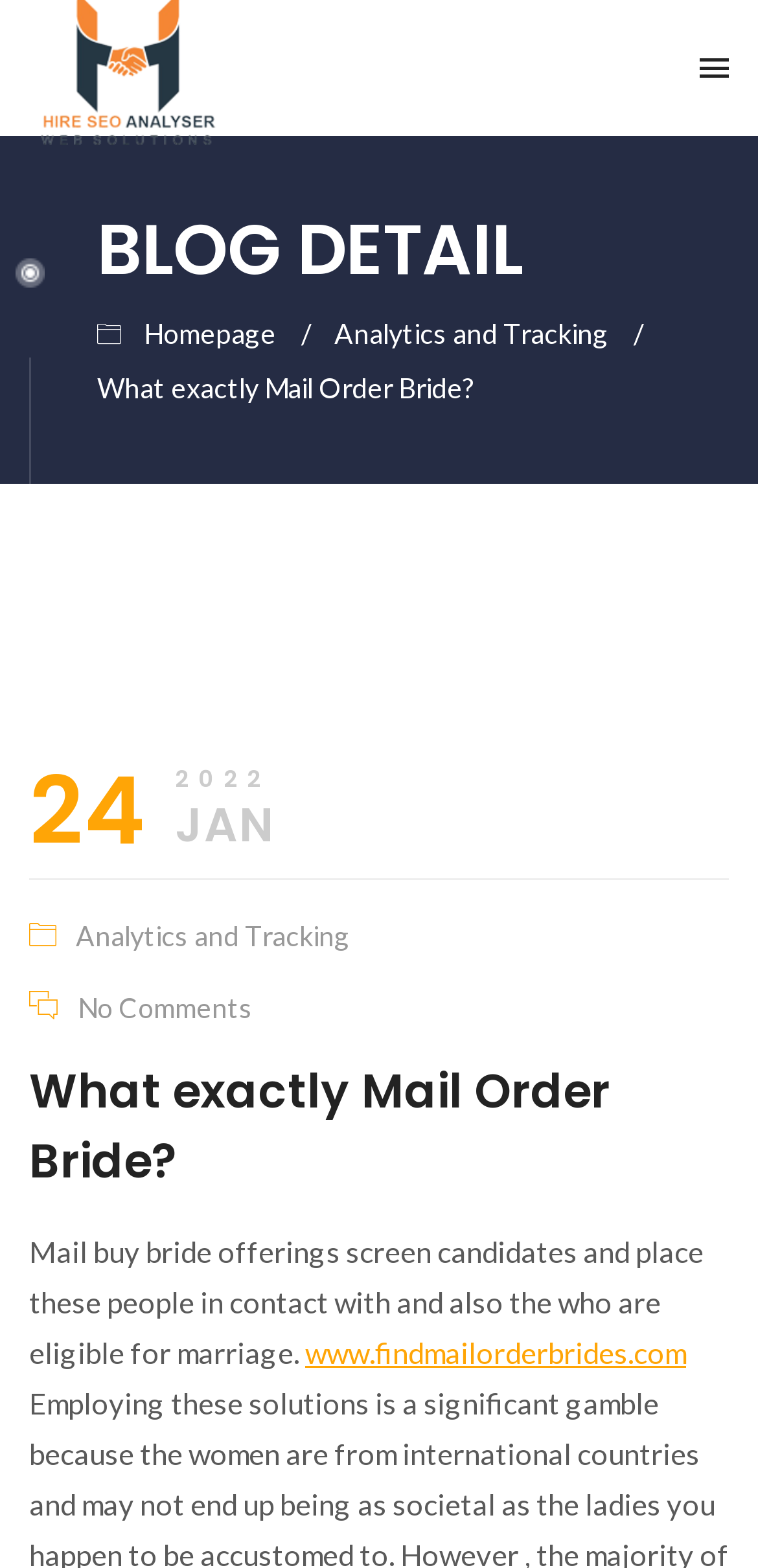Provide a comprehensive caption for the webpage.

The webpage is about a blog post titled "What exactly Mail Order Bride?" from HireSEOAnalyser. At the top, there is a heading "BLOG DETAIL" followed by two links, "Homepage" and "Analytics and Tracking", positioned side by side. Below these links, there is a static text "What exactly Mail Order Bride?" which is likely the title of the blog post.

To the right of the title, there is a time element showing the date "March 5, 2022", and the author's name "Hireseoanalyser". Nearby, there is a static text "24" and another text "JAN", which might be related to the date or the author. 

Further down, there is a link "Analytics and Tracking" and a static text "No Comments". Below these elements, there is a header with the same title as the blog post, "What exactly Mail Order Bride?". 

The main content of the blog post starts below the header, with a static text describing mail order bride services. At the end of the text, there is a link to "www.findmailorderbrides.com", which might be a related resource or a reference.